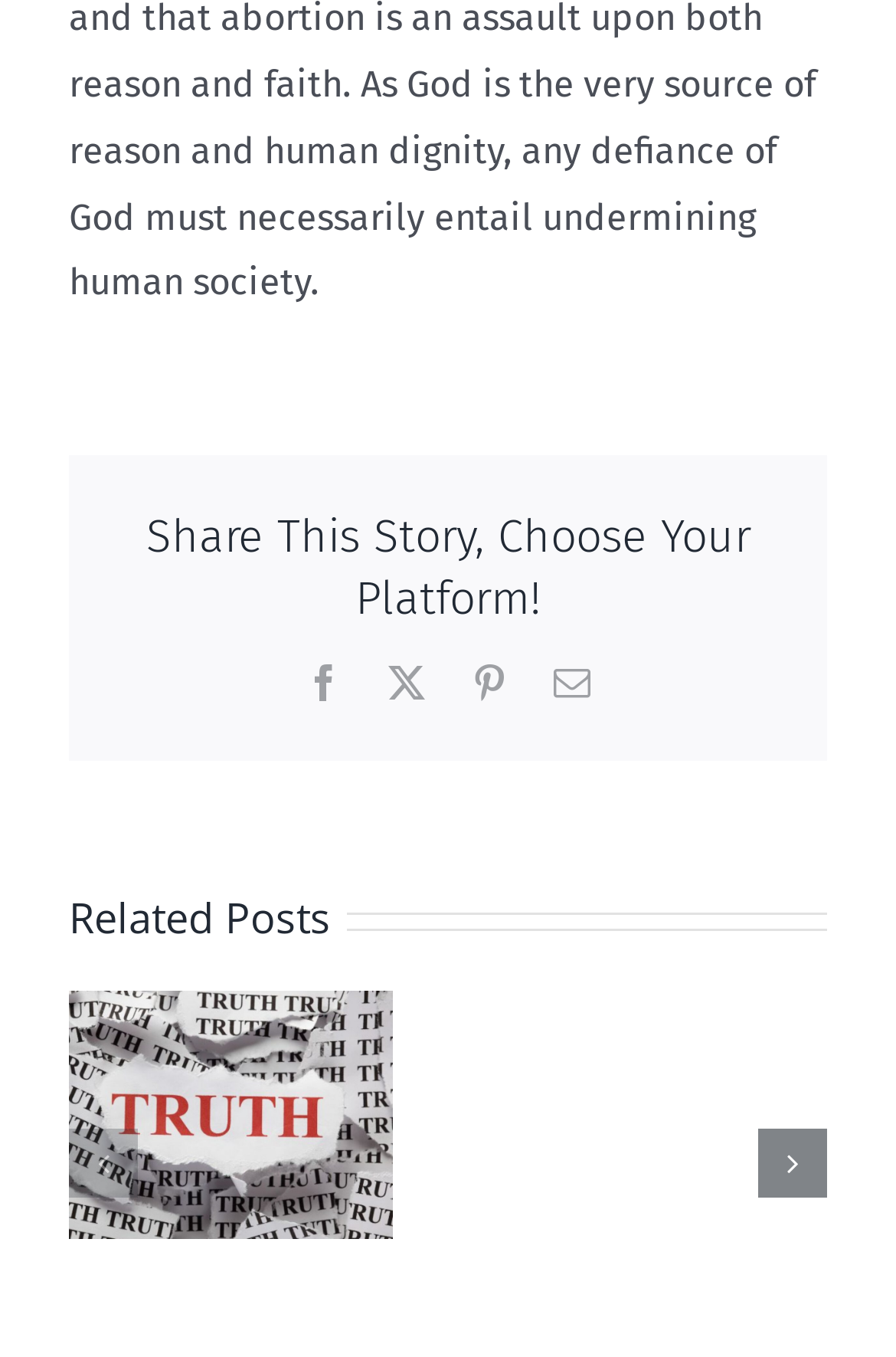Point out the bounding box coordinates of the section to click in order to follow this instruction: "Search by expertise, name or affiliation".

None